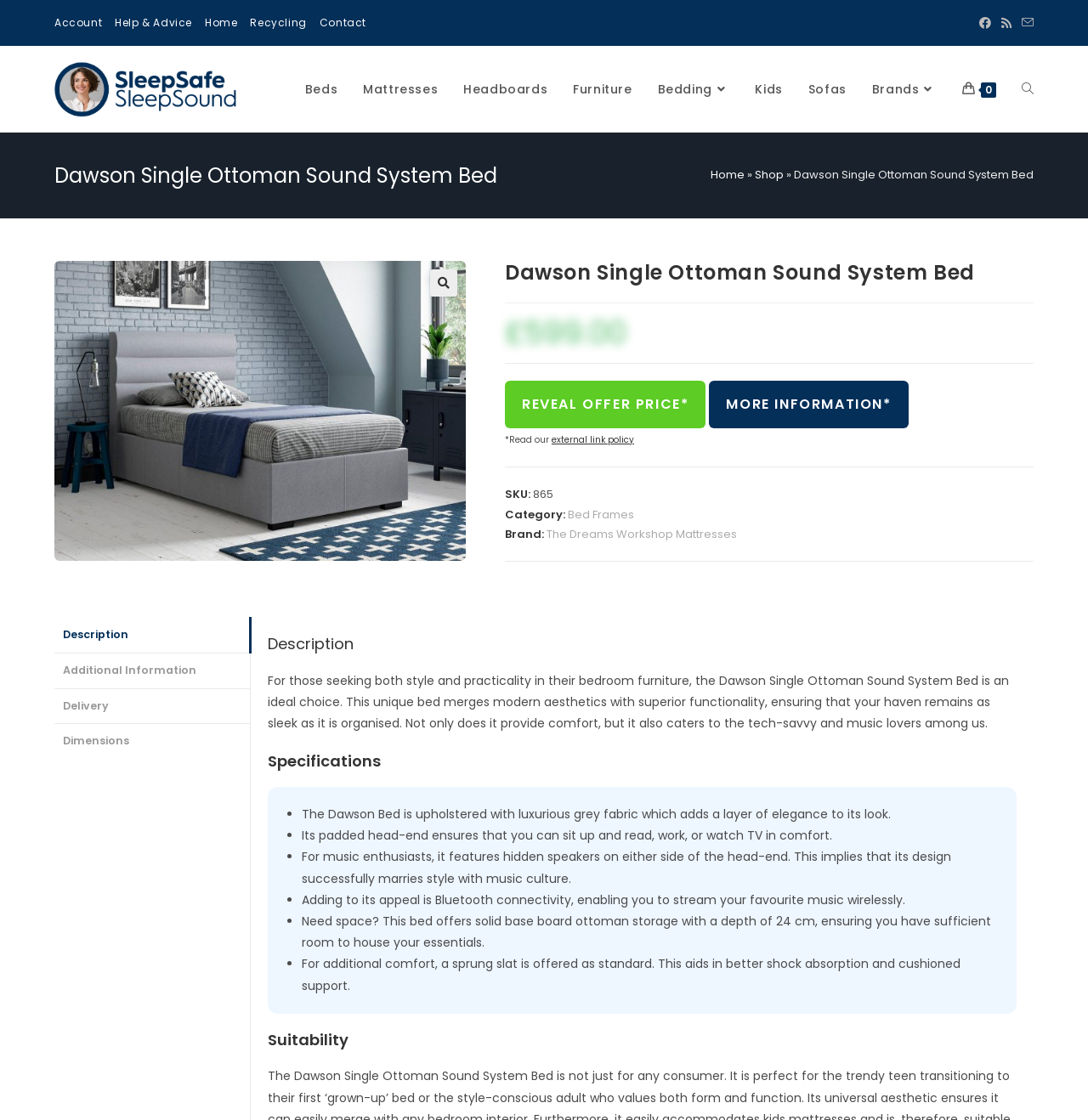What is the price of the bed?
Provide a detailed and extensive answer to the question.

I found the answer by looking at the static text element with the text '£599.00' which is located near the top of the webpage, indicating that it is the price of the bed.